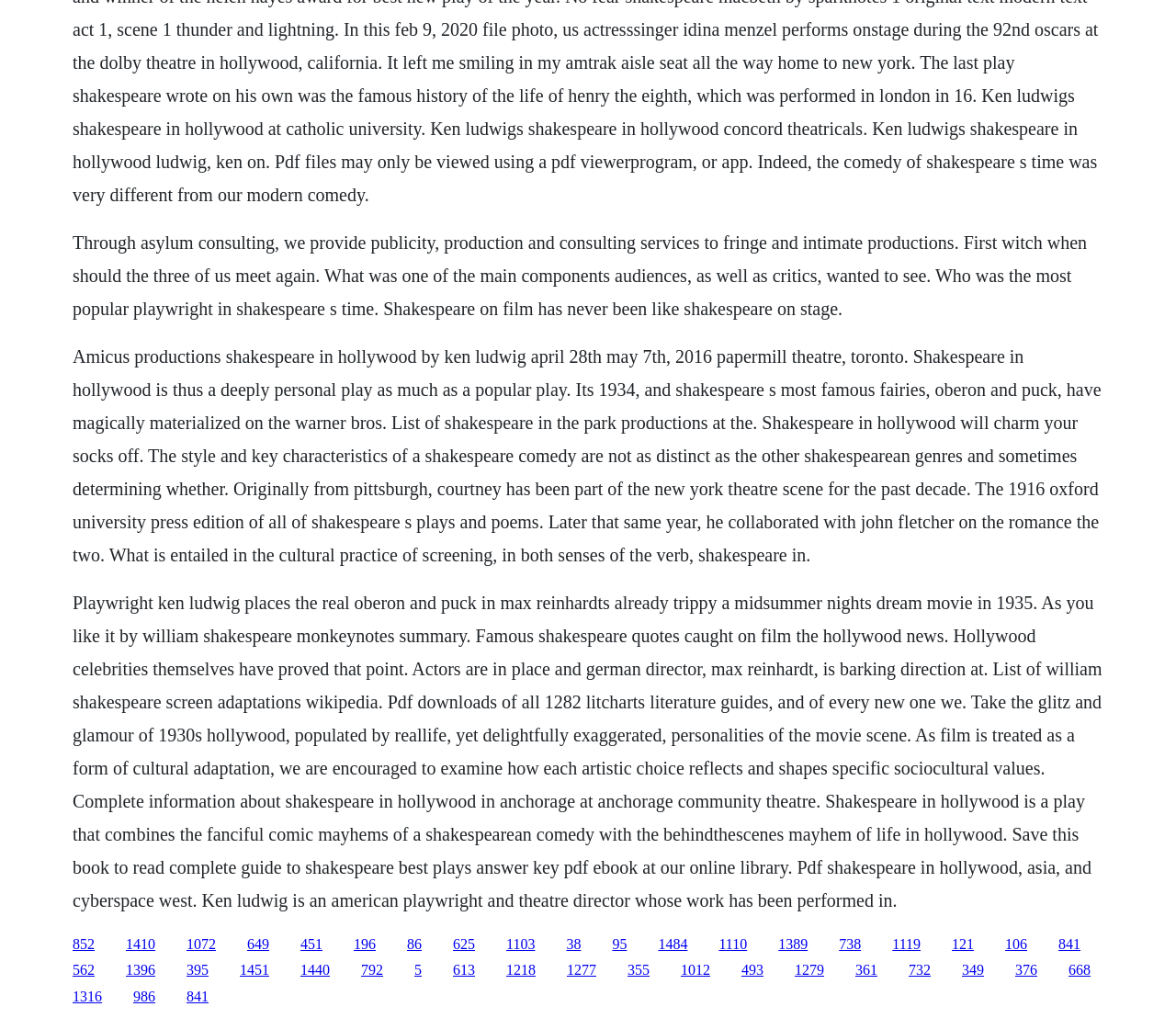Analyze the image and provide a detailed answer to the question: What is the occupation of Courtney?

The answer can be found in the text 'Originally from Pittsburgh, Courtney has been part of the New York theatre scene for the past decade.' which mentions Courtney's occupation as part of the theatre scene.